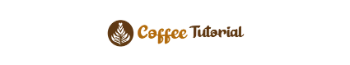What is the focus of 'Coffee Tutorial'? Using the information from the screenshot, answer with a single word or phrase.

Educating coffee enthusiasts